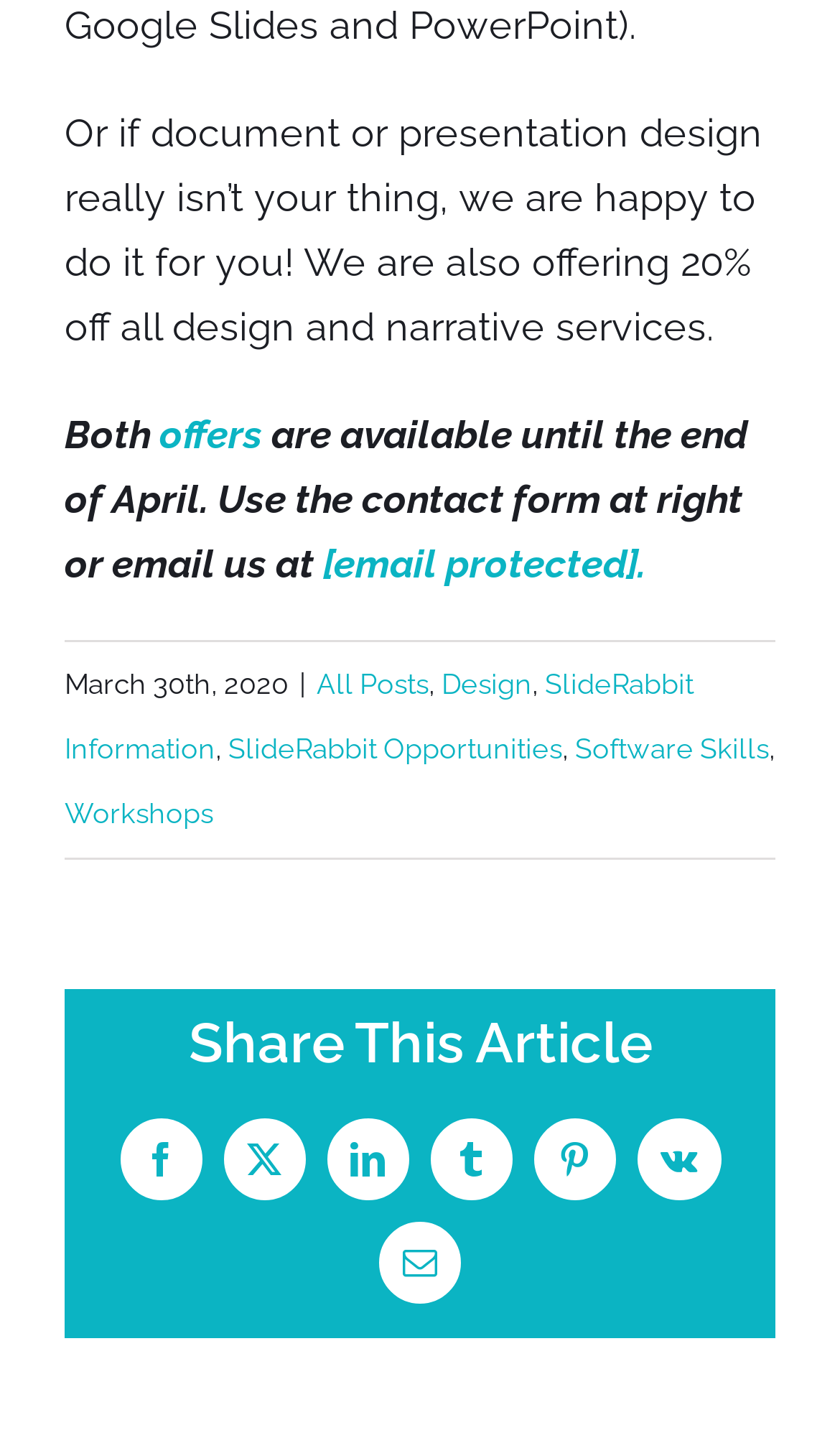Please identify the coordinates of the bounding box that should be clicked to fulfill this instruction: "Click on 'offers'".

[0.19, 0.286, 0.313, 0.317]